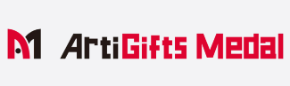Please give a one-word or short phrase response to the following question: 
What material is used in medal making?

stainless steel